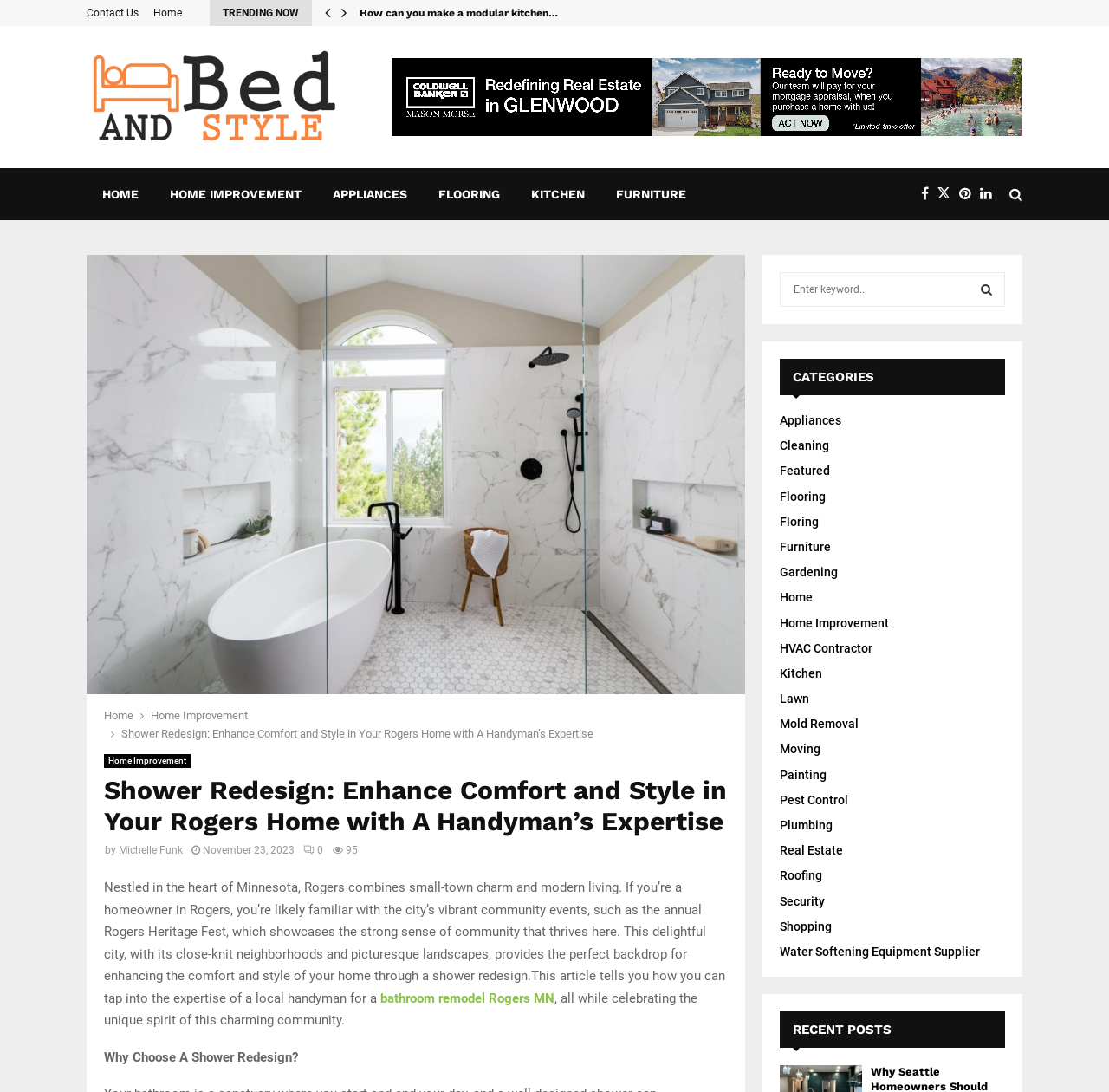What is the name of the city in the article?
Analyze the image and deliver a detailed answer to the question.

The article mentions 'Nestled in the heart of Minnesota, Rogers combines small-town charm and modern living.' which indicates that the city being referred to is Rogers.